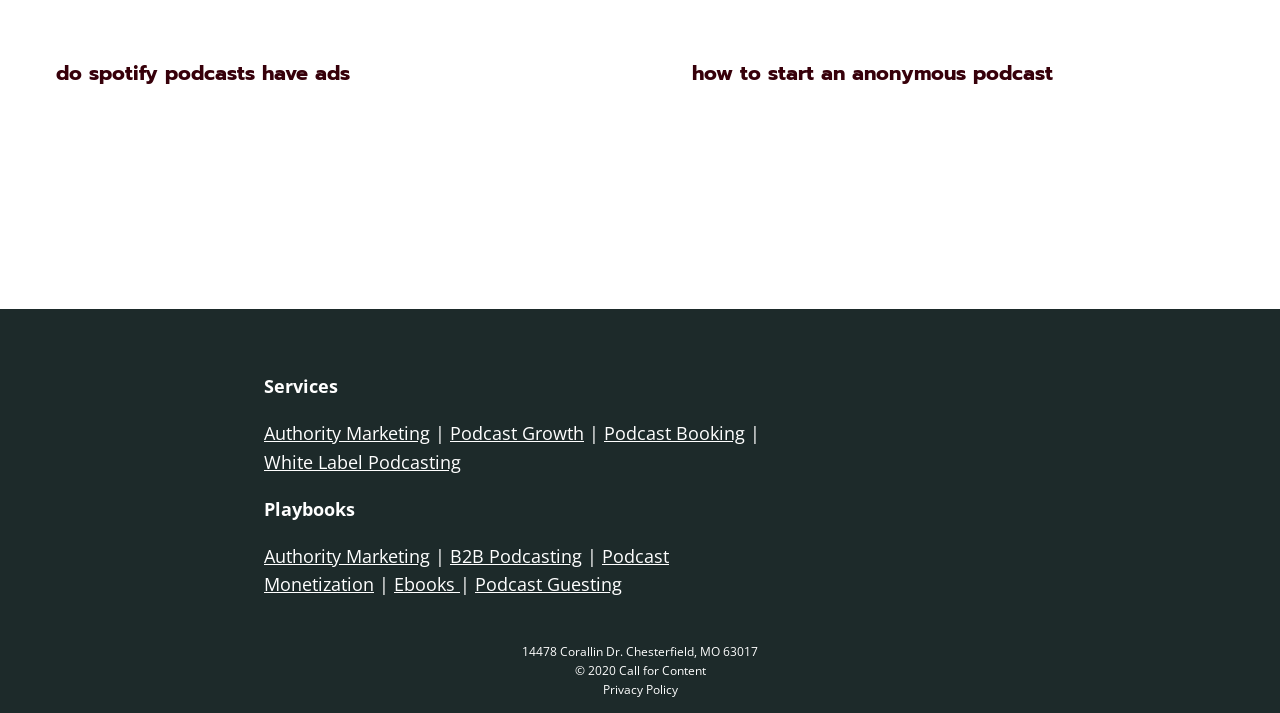Locate the bounding box coordinates of the clickable region necessary to complete the following instruction: "click on 'do spotify podcasts have ads'". Provide the coordinates in the format of four float numbers between 0 and 1, i.e., [left, top, right, bottom].

[0.044, 0.082, 0.273, 0.124]